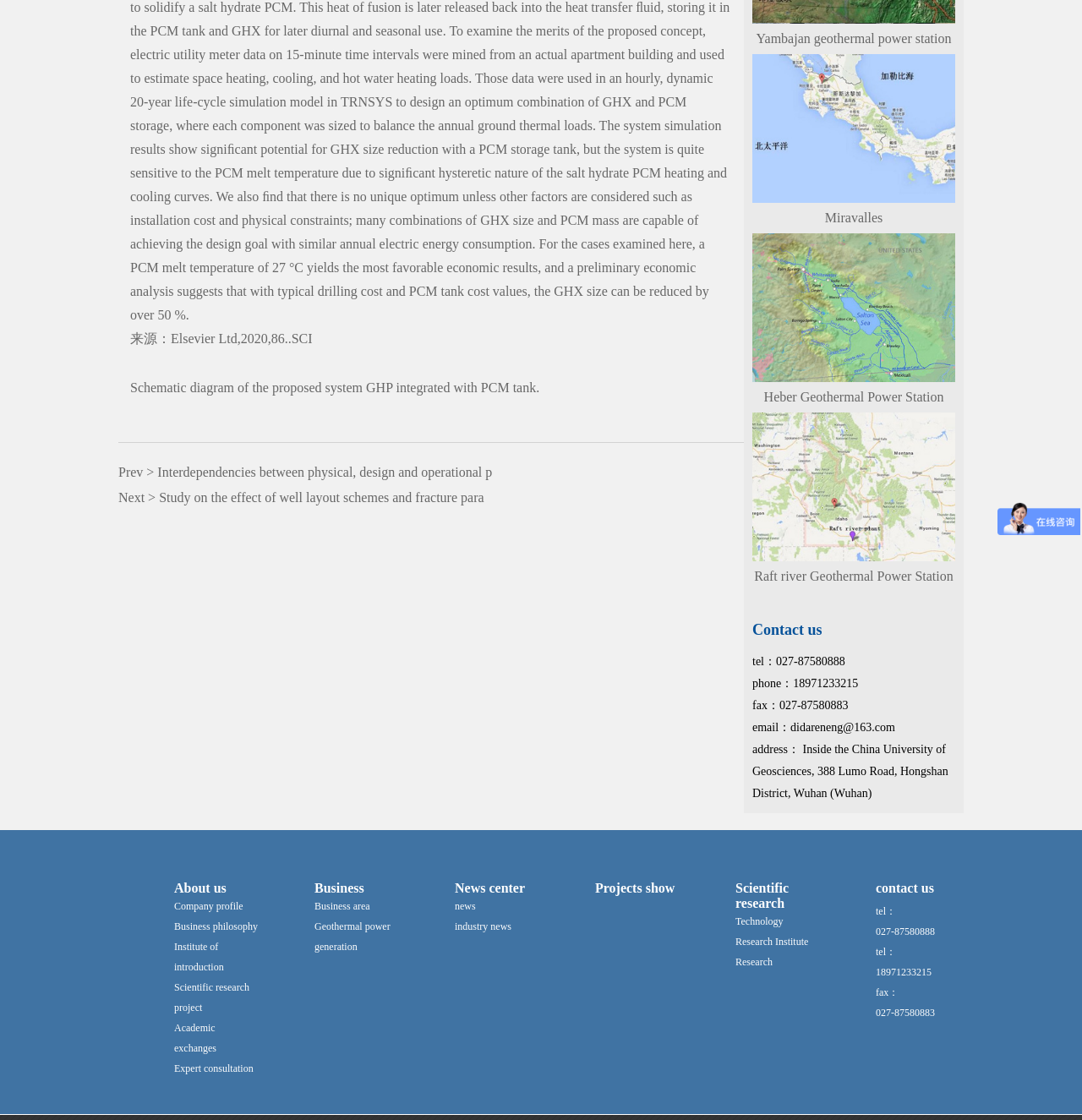Given the description "Miravalles", provide the bounding box coordinates of the corresponding UI element.

[0.695, 0.048, 0.883, 0.208]